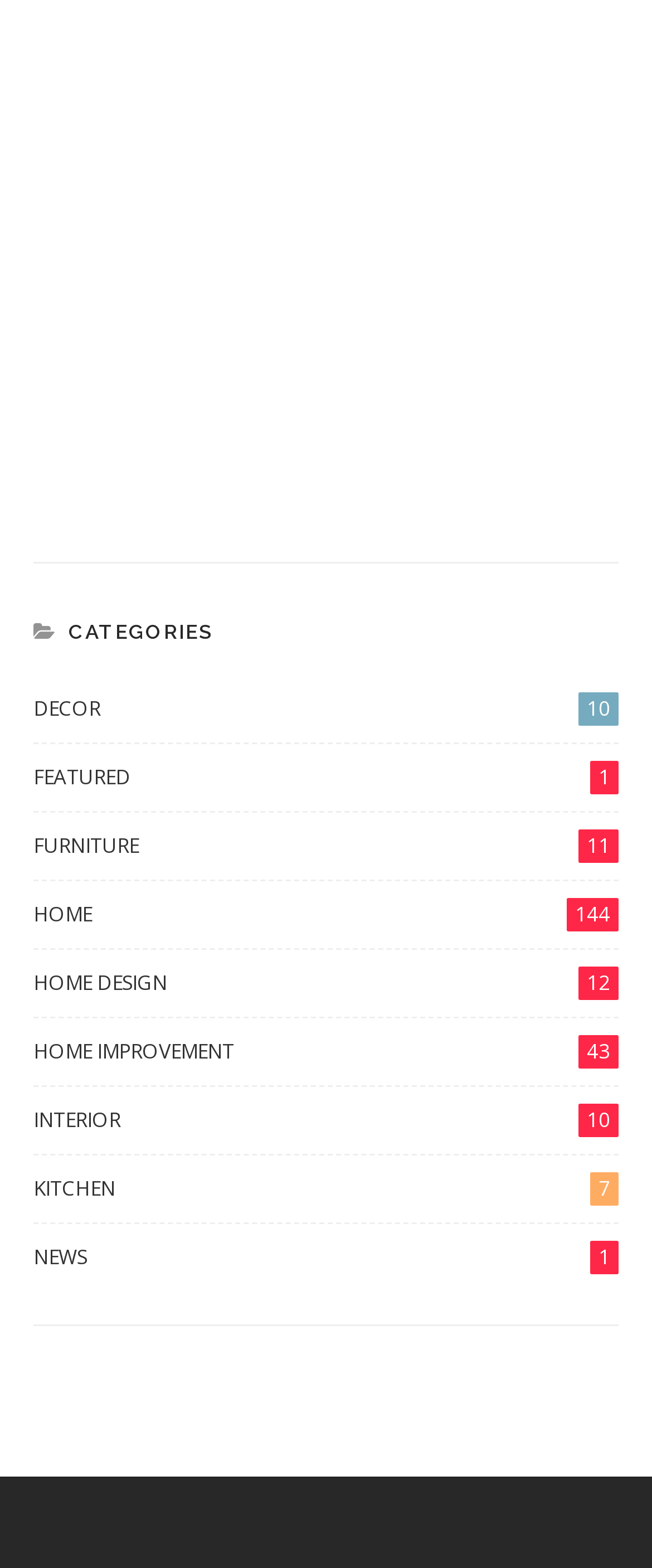What is the position of the 'HOME' link?
Provide a one-word or short-phrase answer based on the image.

Top-right